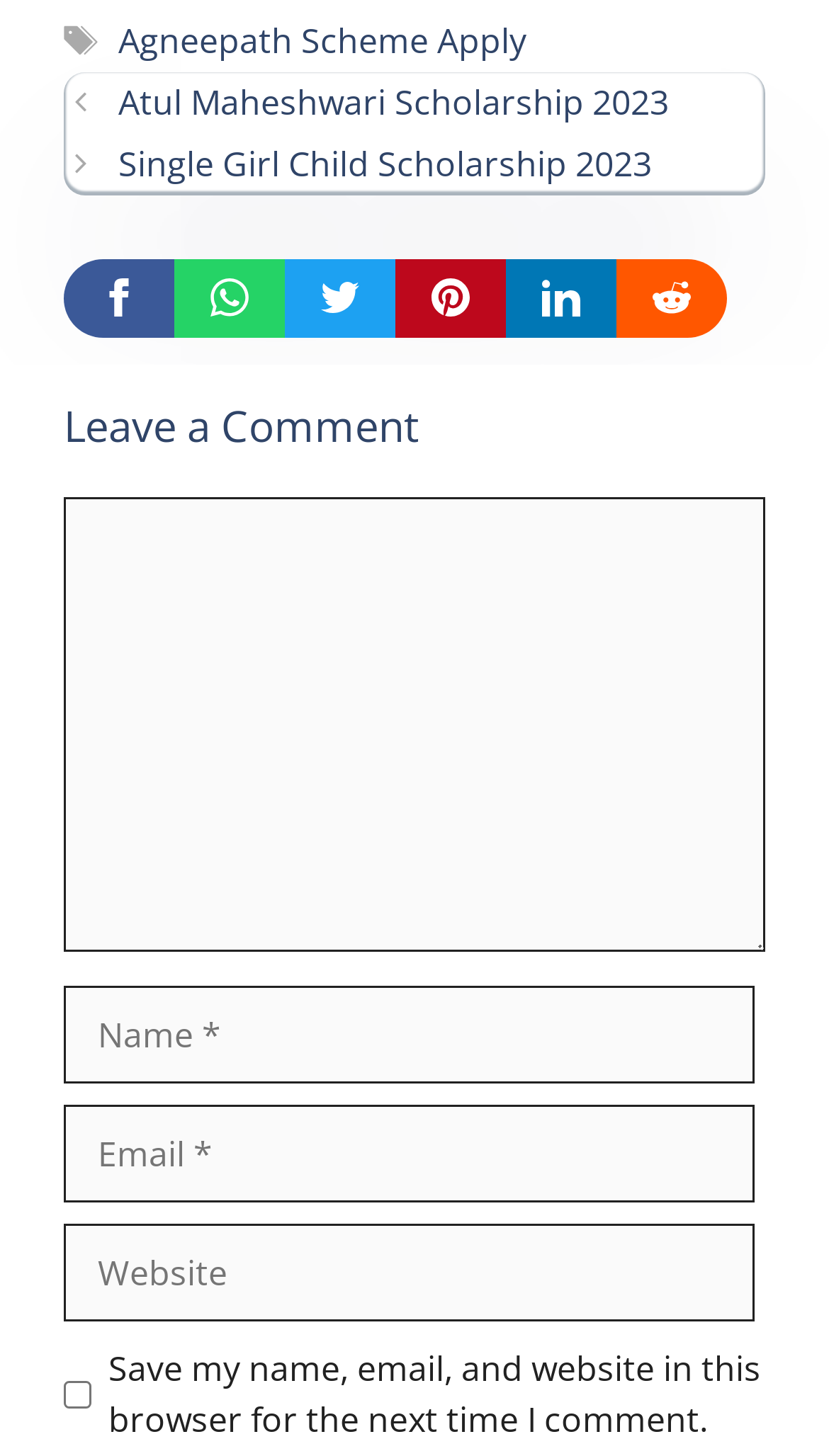Give a concise answer using one word or a phrase to the following question:
How many textboxes are required in the comment form?

3